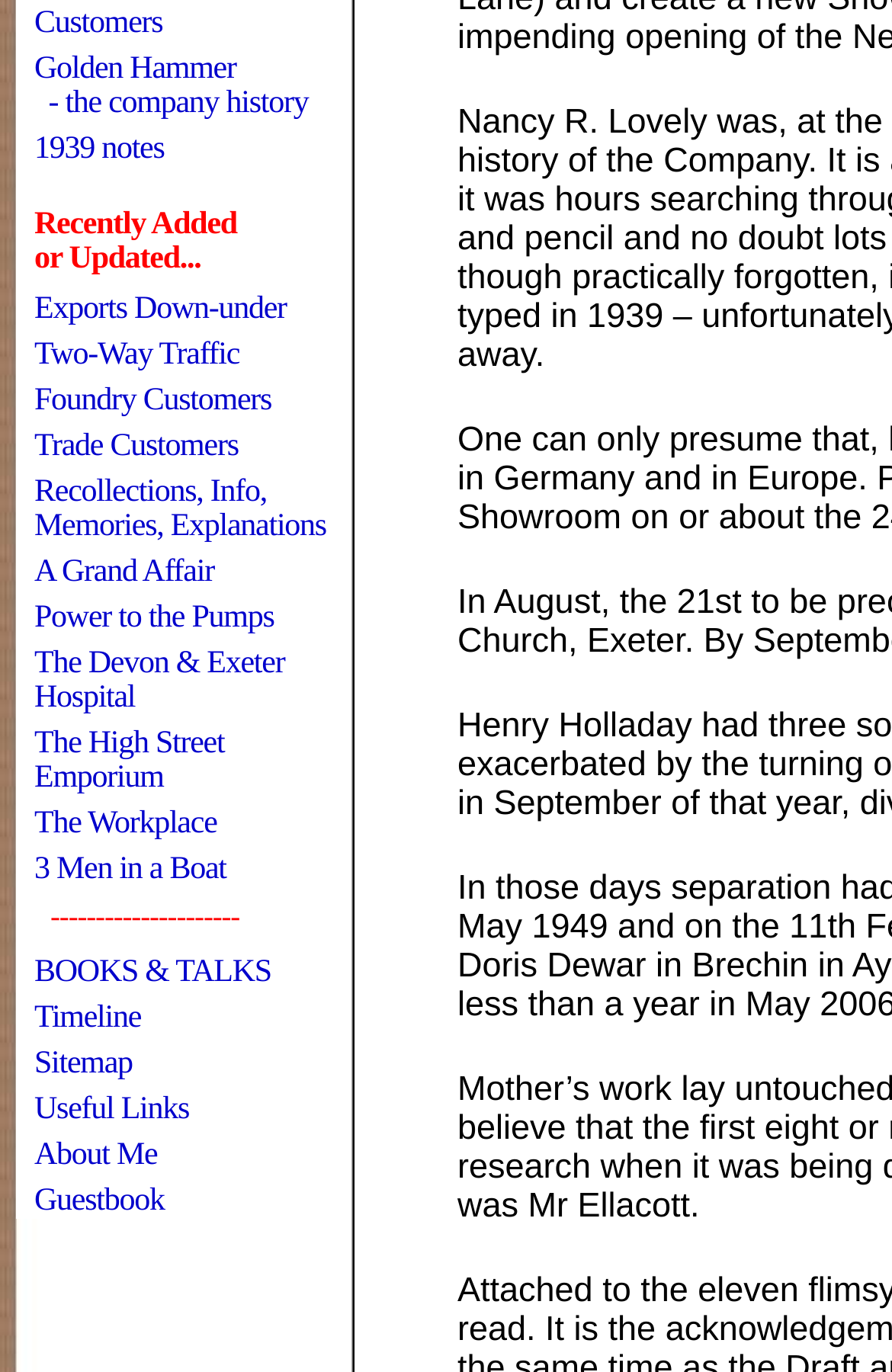Locate the bounding box of the UI element described by: "Power to the Pumps" in the given webpage screenshot.

[0.038, 0.438, 0.307, 0.463]